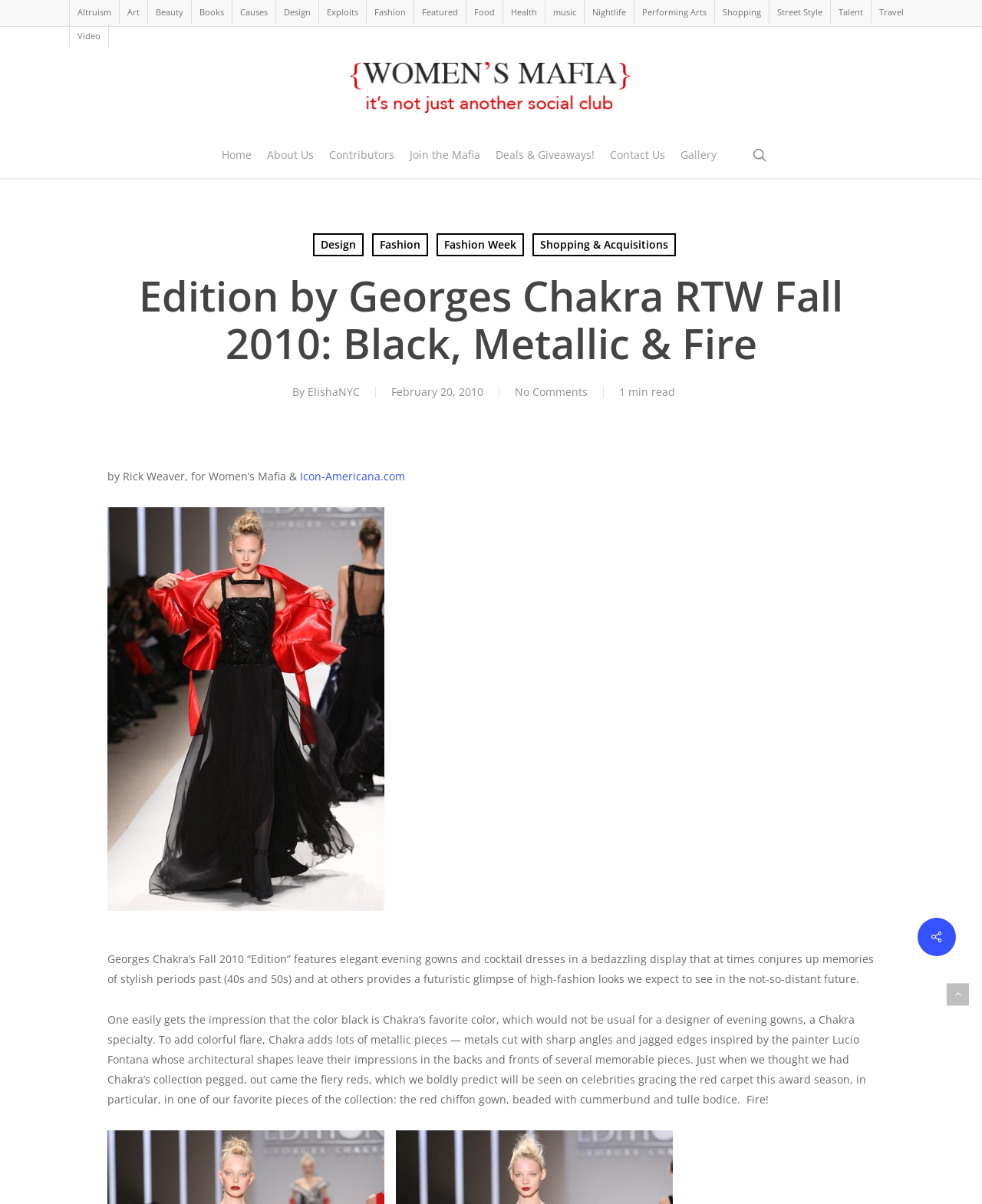What is the theme of the 'Edition' collection?
Based on the image, give a concise answer in the form of a single word or short phrase.

Elegant evening gowns and cocktail dresses